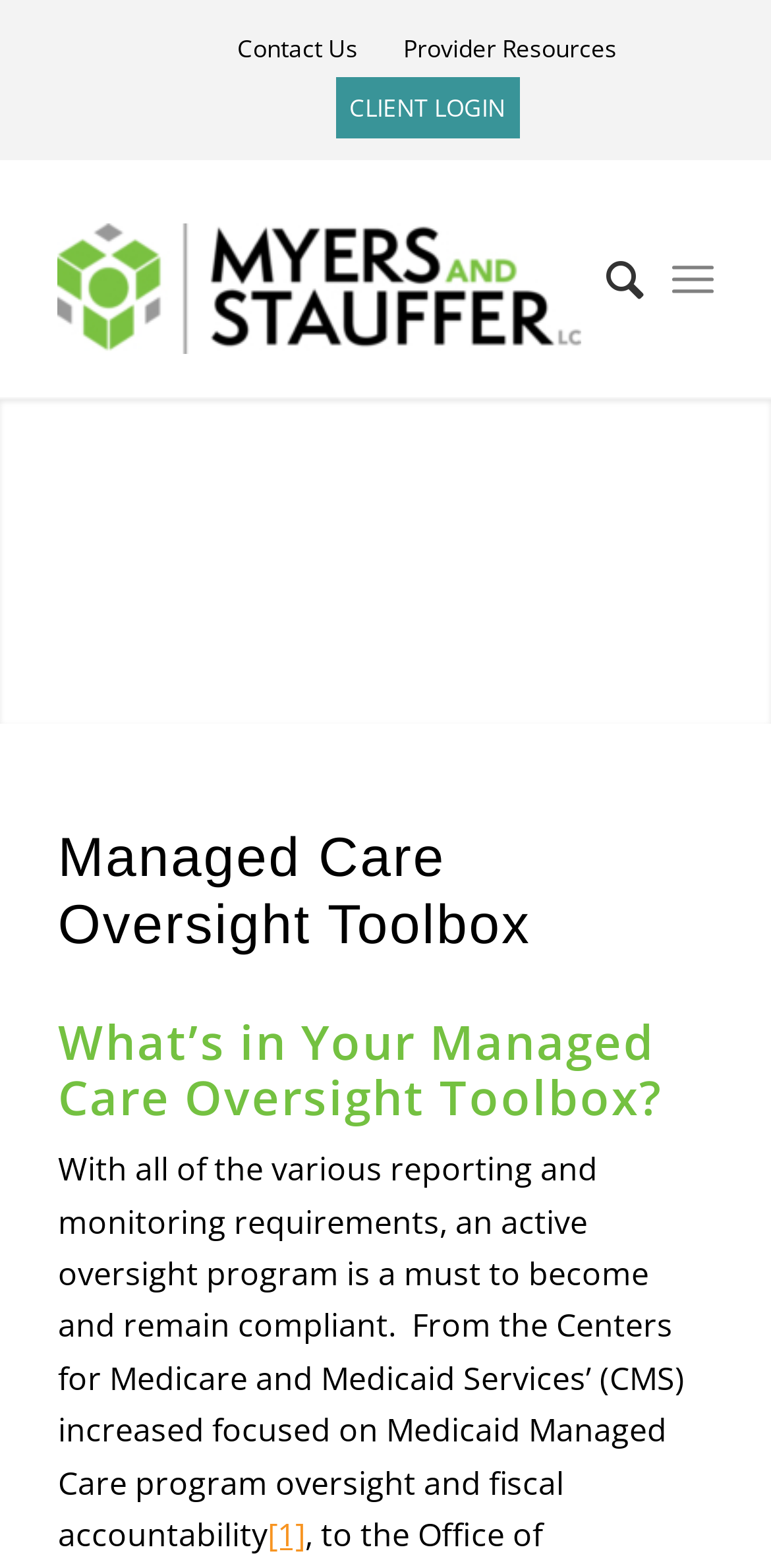Extract the heading text from the webpage.

Managed Care Oversight Toolbox 